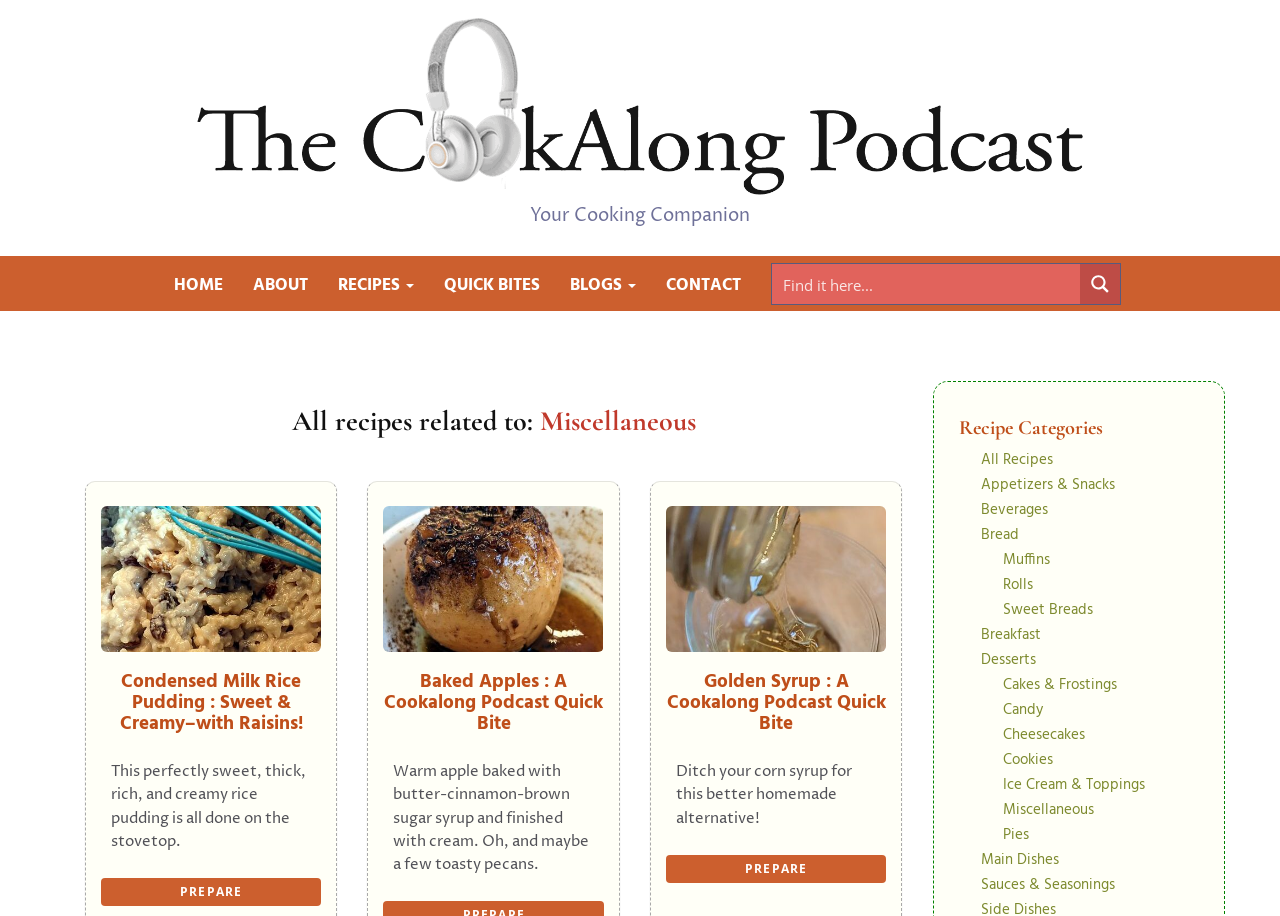Give an extensive and precise description of the webpage.

This webpage is about The Cookalong Podcast, a cooking companion that provides recipes and cooking guidance through podcasts. At the top of the page, there is a link to the podcast's homepage, accompanied by an image. Below this, there is a heading that reads "Your Cooking Companion". 

To the right of this heading, there is a search form with a search input box and a search magnifier button. Below the search form, there are navigation links to different sections of the website, including "HOME", "ABOUT", "RECIPES", "QUICK BITES", "BLOGS", and "CONTACT". 

The main content of the page is divided into two sections. On the left, there are three recipe links with headings, descriptions, and "PREPARE" buttons. The recipes are "Condensed Milk Rice Pudding", "Baked Apples", and "Golden Syrup". 

On the right, there is a section titled "Recipe Categories" with links to various recipe categories, including "All Recipes", "Appetizers & Snacks", "Beverages", "Bread", and many others. These categories are further divided into subcategories, such as "Muffins", "Rolls", and "Sweet Breads" under "Bread", and "Cakes & Frostings", "Candy", and "Cheesecakes" under "Desserts".